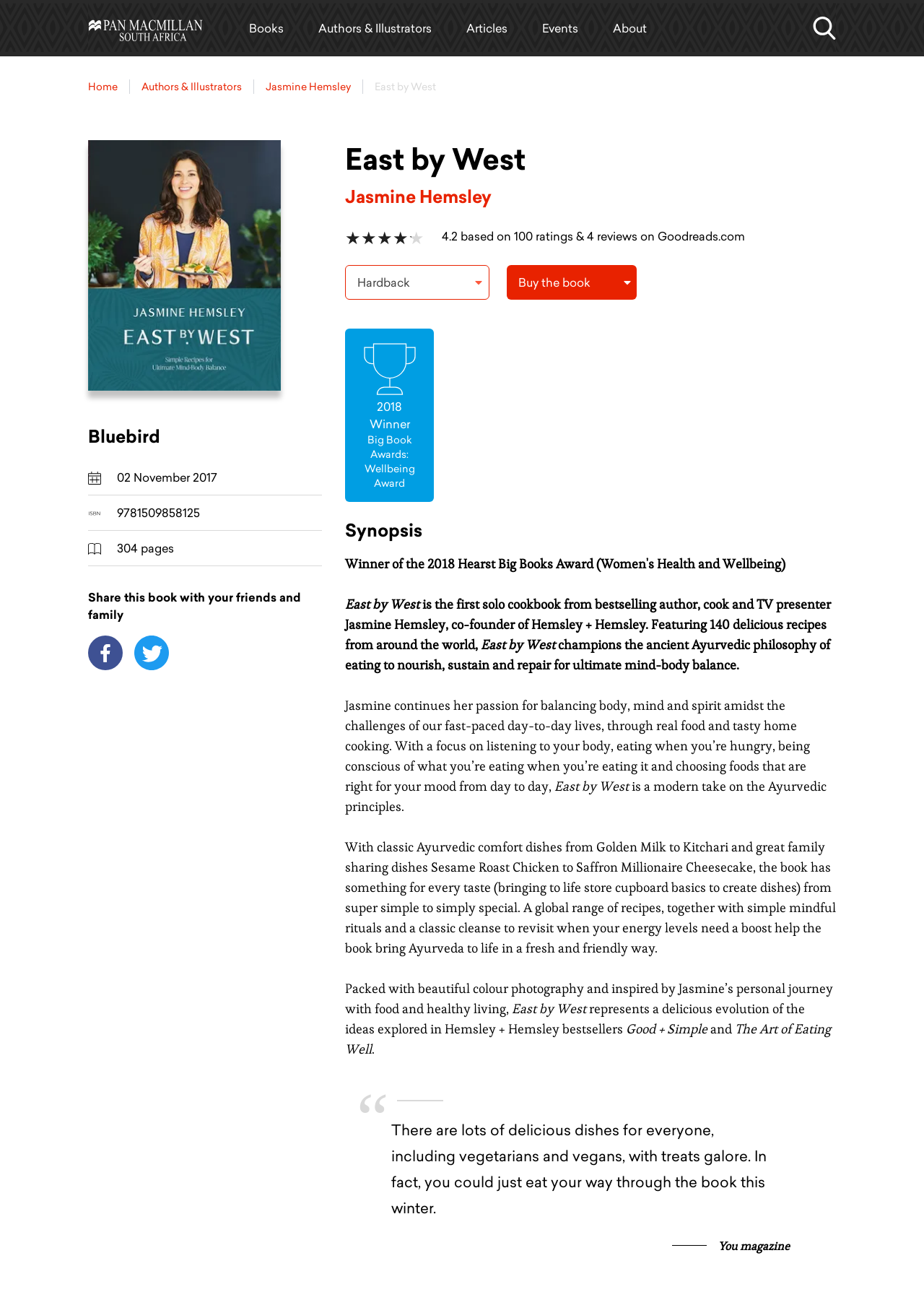Pinpoint the bounding box coordinates of the element that must be clicked to accomplish the following instruction: "Click on the 'Home' link". The coordinates should be in the format of four float numbers between 0 and 1, i.e., [left, top, right, bottom].

[0.095, 0.015, 0.22, 0.029]